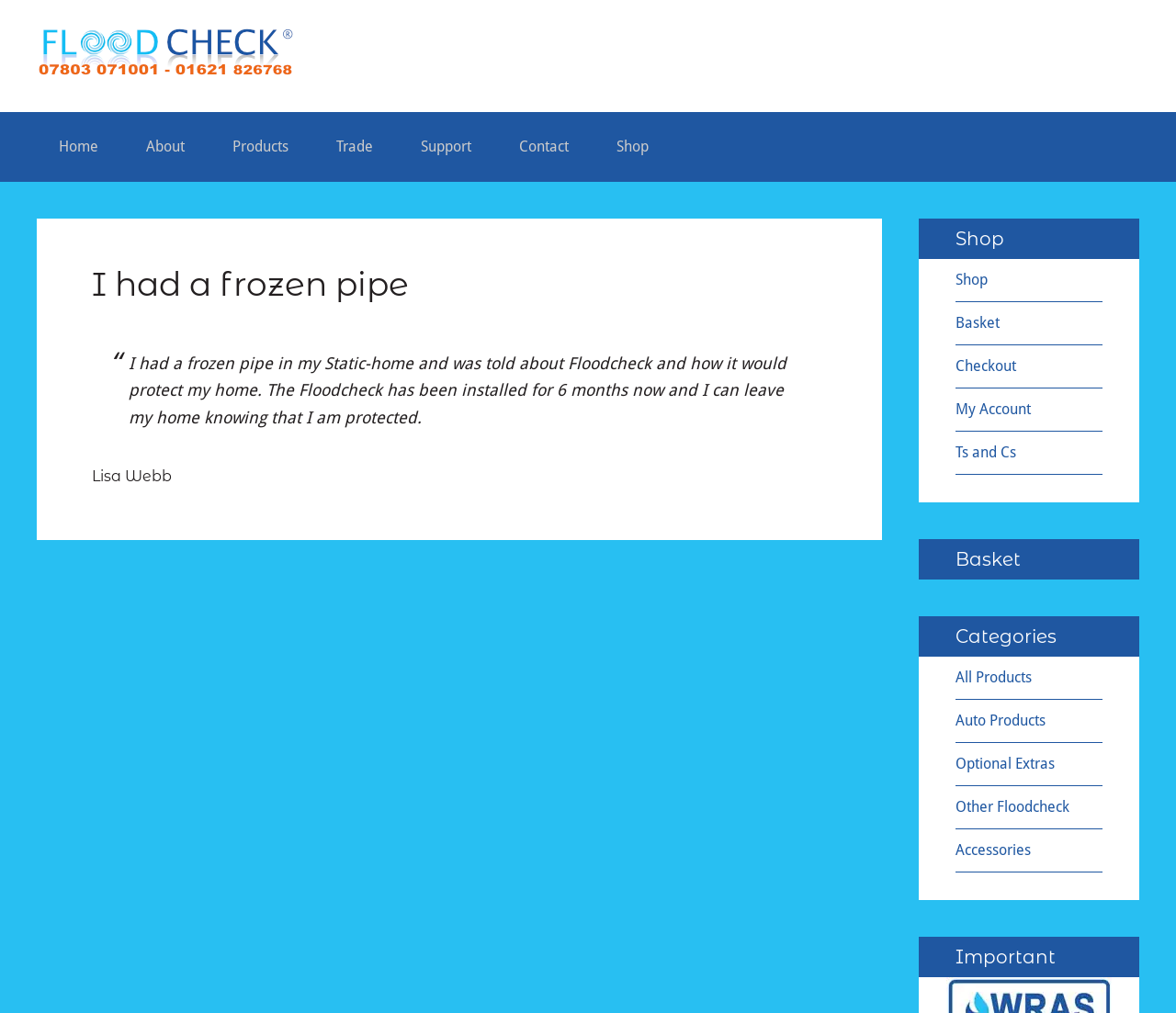What is the name of the person who had a frozen pipe?
We need a detailed and meticulous answer to the question.

I found the answer by looking at the article section of the webpage, where I found a blockquote with a text that mentions 'I had a frozen pipe in my Static-home...'. Below this blockquote, I found a heading element with the text 'Lisa Webb', which I assume is the name of the person who had a frozen pipe.